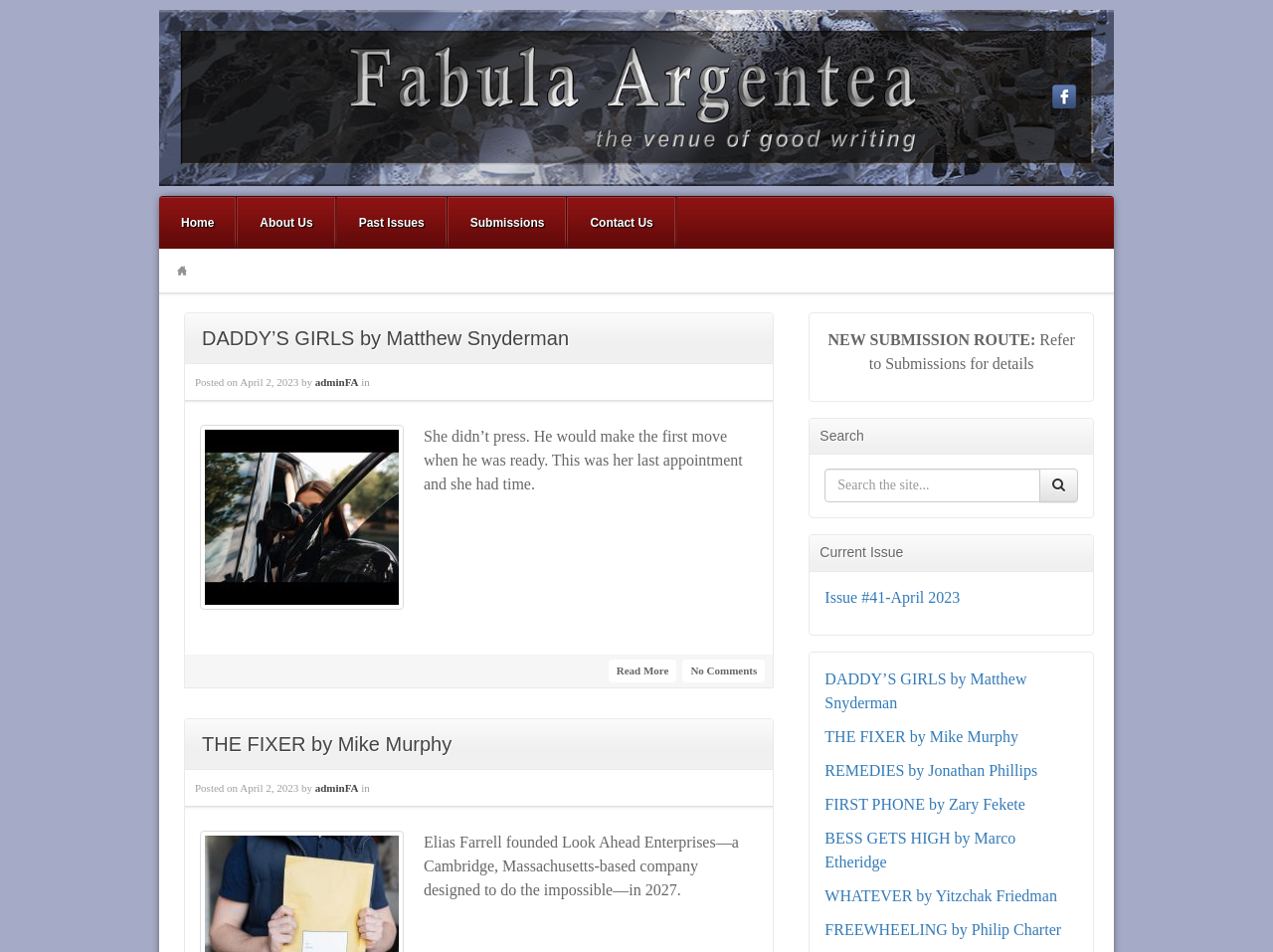How many articles are listed in the current issue?
Please describe in detail the information shown in the image to answer the question.

I found the number of articles listed in the current issue by counting the links in the 'Current Issue' section. There are 7 links, each corresponding to a different article. Therefore, there are 7 articles listed in the current issue.